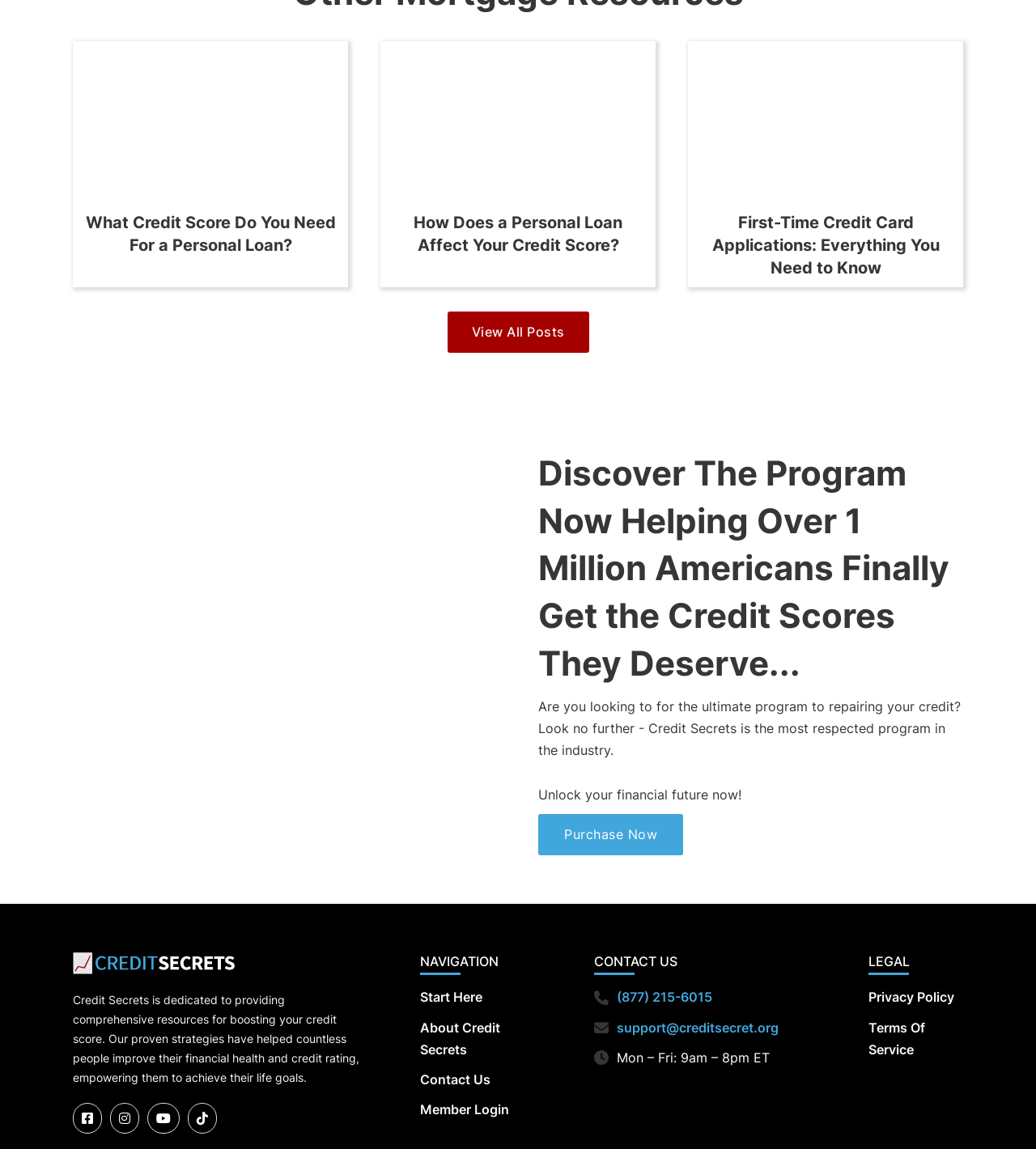Pinpoint the bounding box coordinates of the clickable element needed to complete the instruction: "Learn about Credit Secrets". The coordinates should be provided as four float numbers between 0 and 1: [left, top, right, bottom].

[0.07, 0.864, 0.347, 0.943]